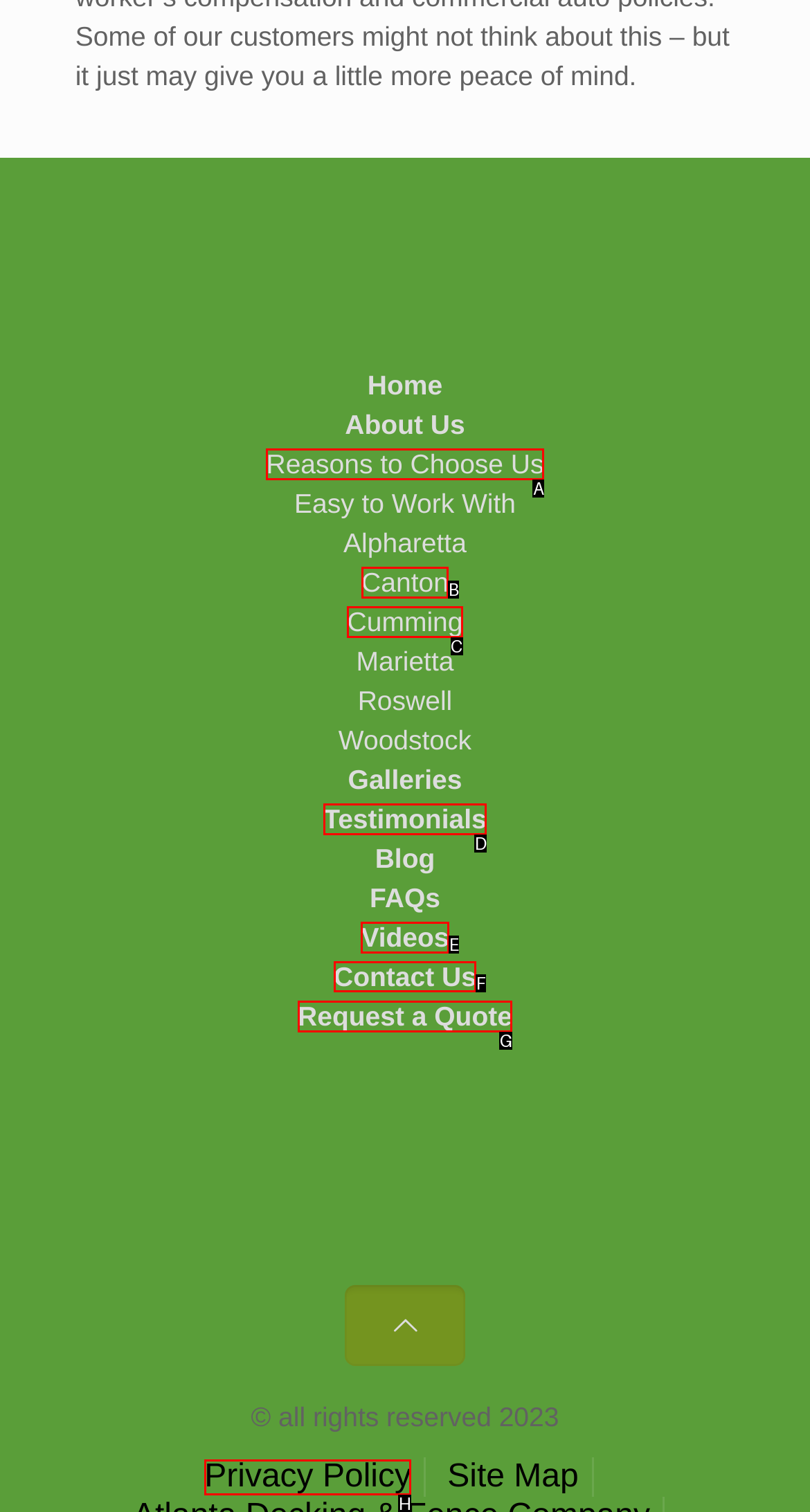Point out the letter of the HTML element you should click on to execute the task: contact us
Reply with the letter from the given options.

F